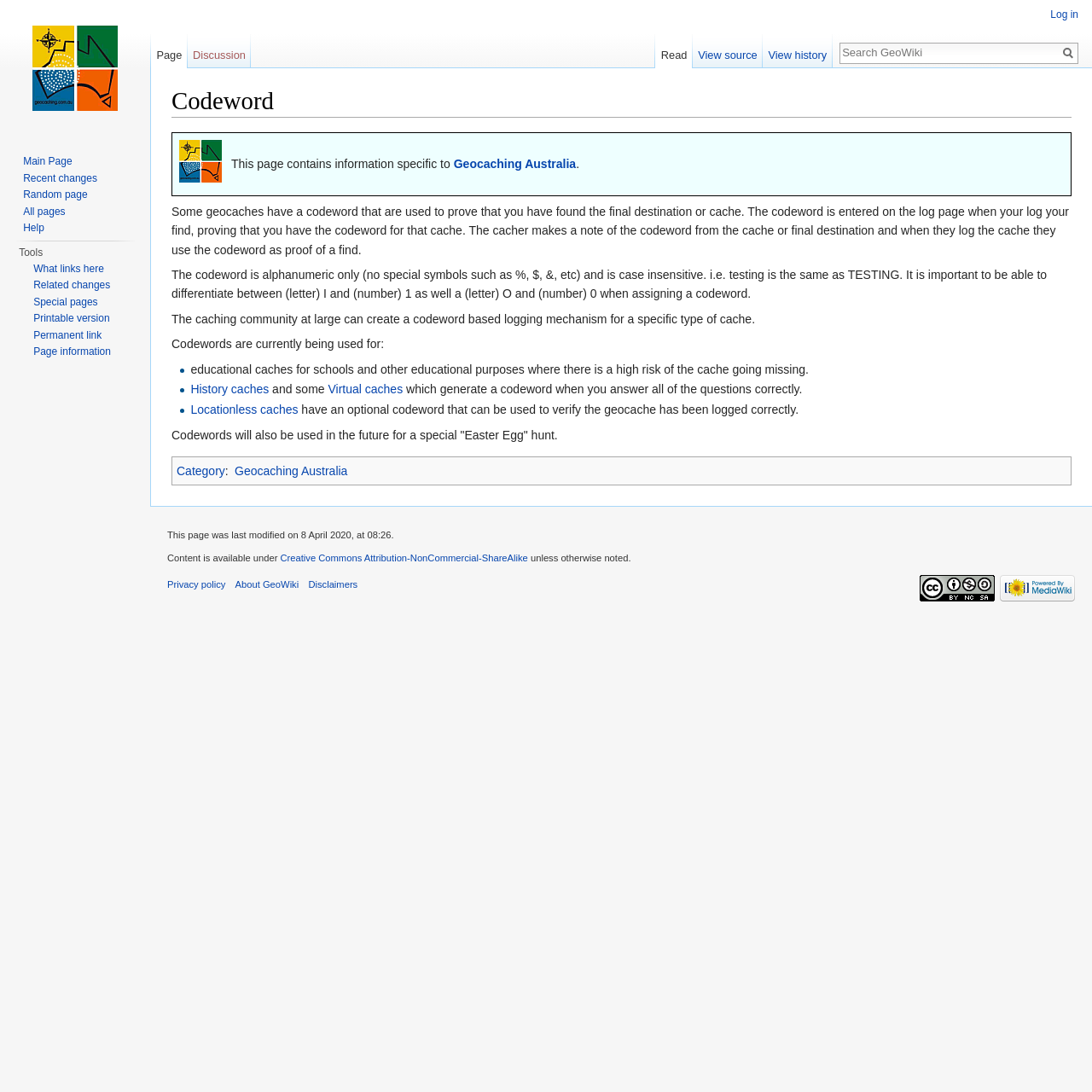What type of caches use codewords? Based on the image, give a response in one word or a short phrase.

educational, history, virtual, locationless